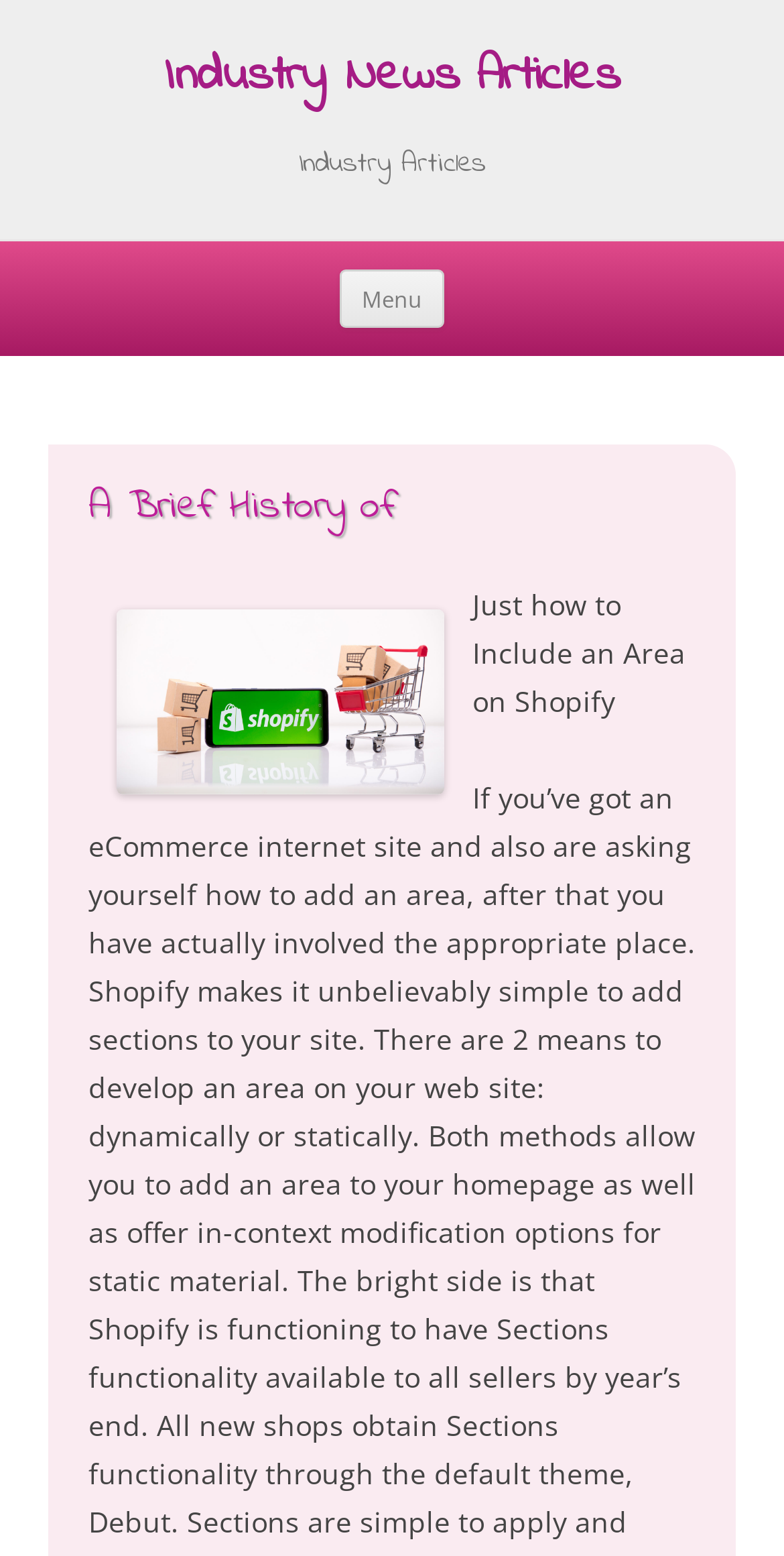Is there an image on the webpage?
Please provide a full and detailed response to the question.

I detected an image element at coordinates [0.149, 0.392, 0.567, 0.511]. Although the image description is empty, the presence of the image element indicates that there is an image on the webpage.